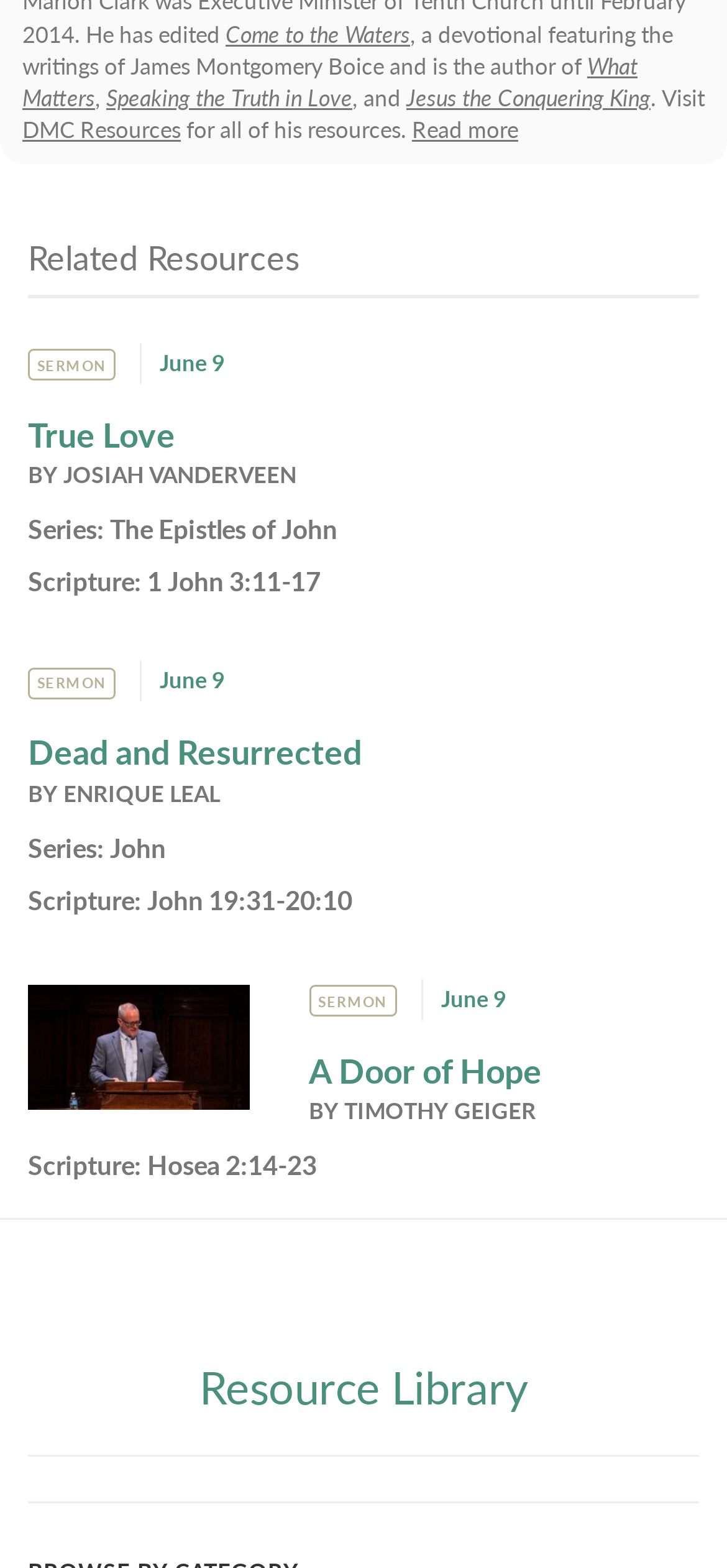How many sermons are listed on this webpage?
Based on the image, give a concise answer in the form of a single word or short phrase.

3